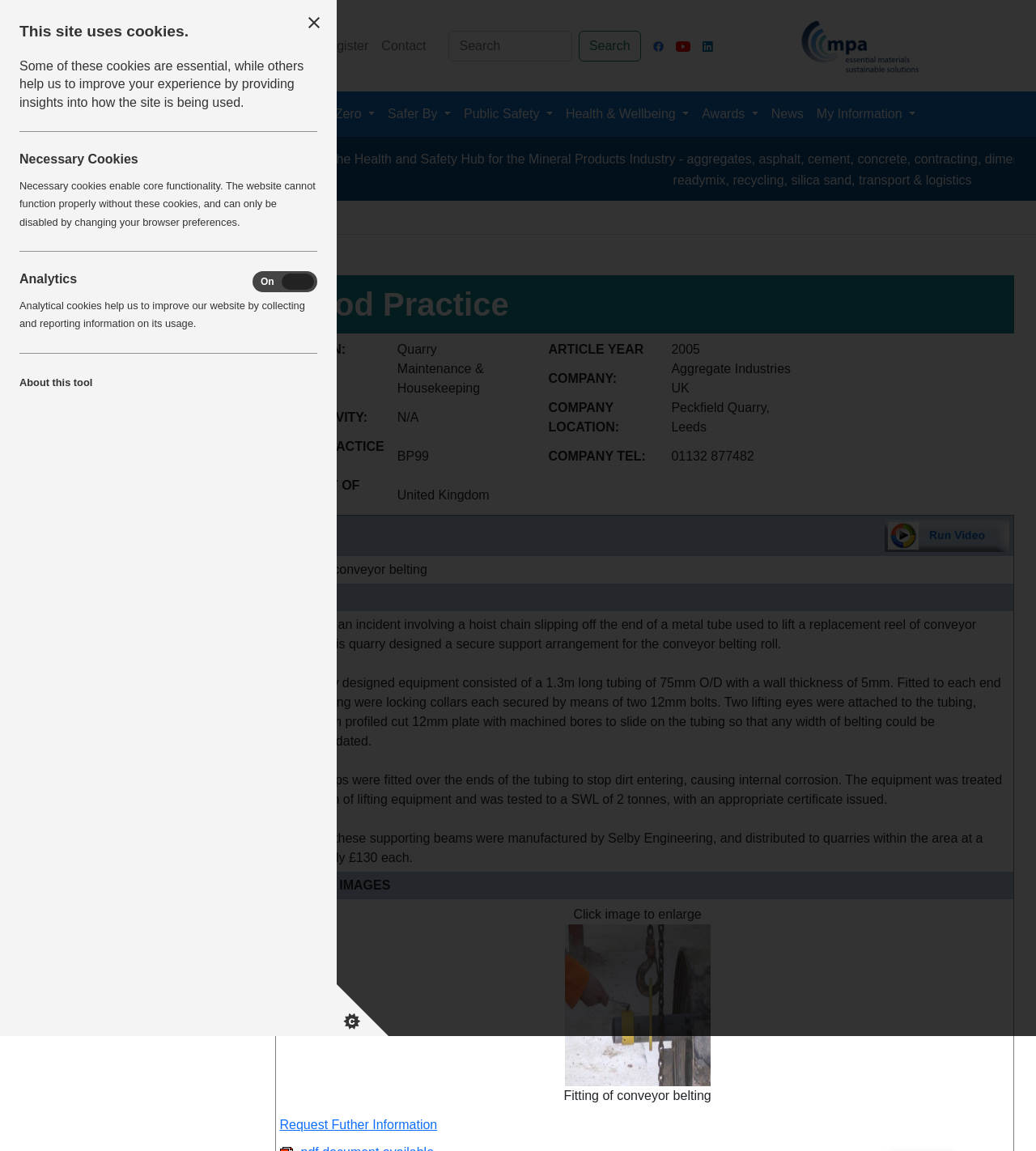Find the bounding box coordinates of the element to click in order to complete this instruction: "Click on the 'News' link". The bounding box coordinates must be four float numbers between 0 and 1, denoted as [left, top, right, bottom].

[0.738, 0.085, 0.782, 0.113]